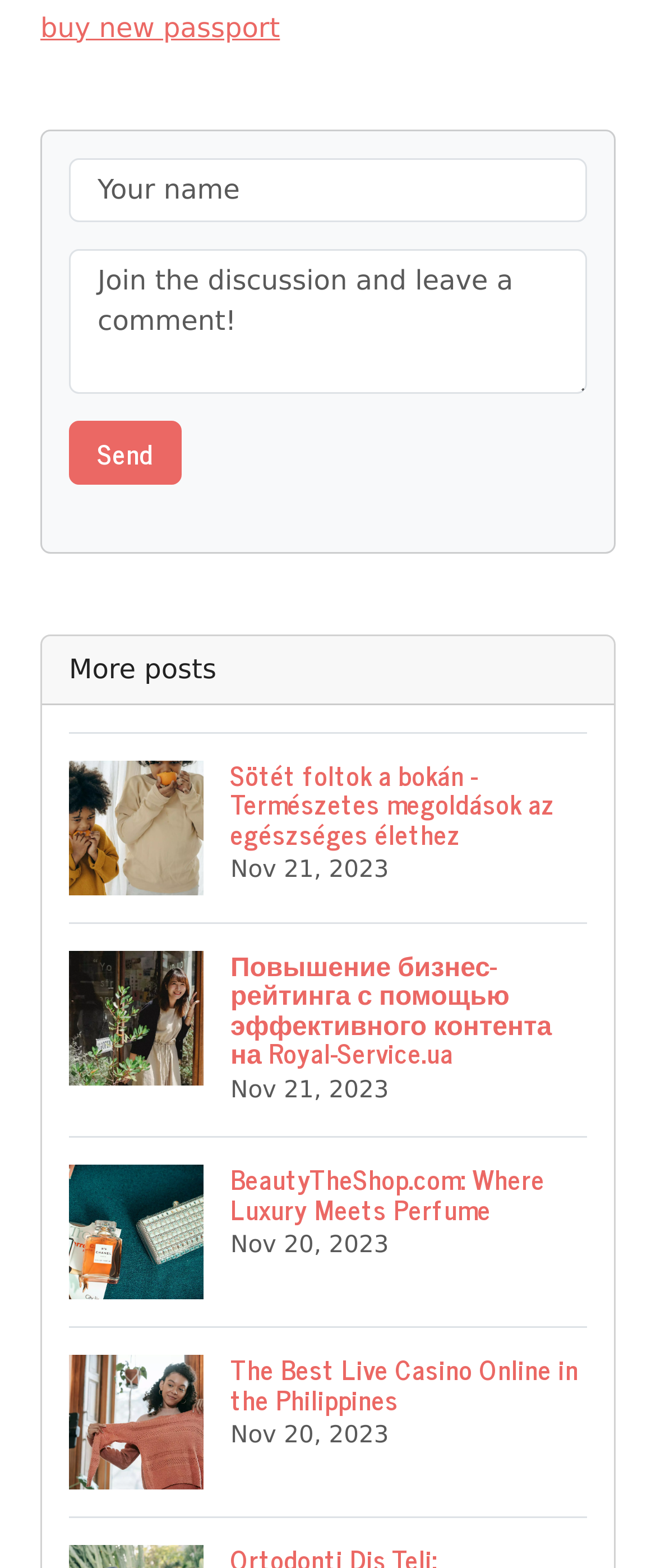Respond to the following question with a brief word or phrase:
How many posts are listed on the webpage?

4